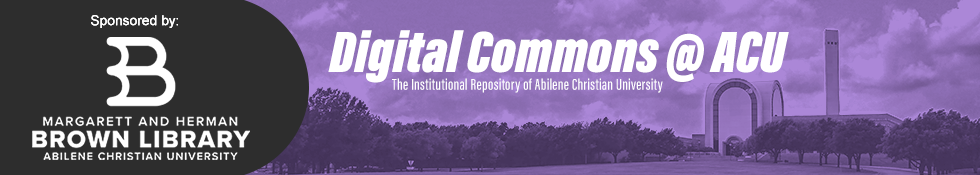What is the color scheme of the header?
Answer with a single word or short phrase according to what you see in the image.

Purples and whites